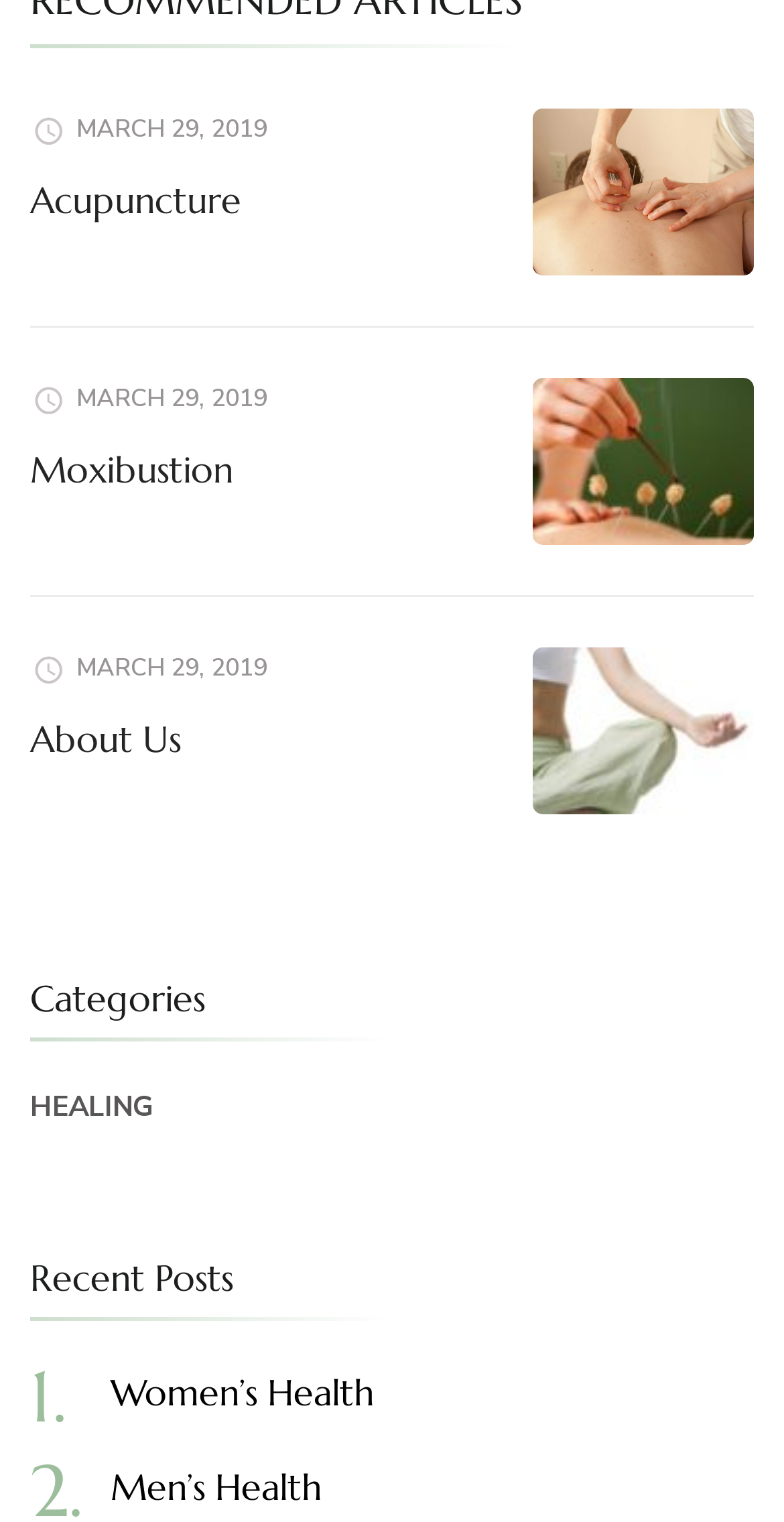What is the date mentioned in the second article?
Give a detailed and exhaustive answer to the question.

The second article has a link element with the text 'MARCH 29, 2019', which suggests that this is the date mentioned in the article.